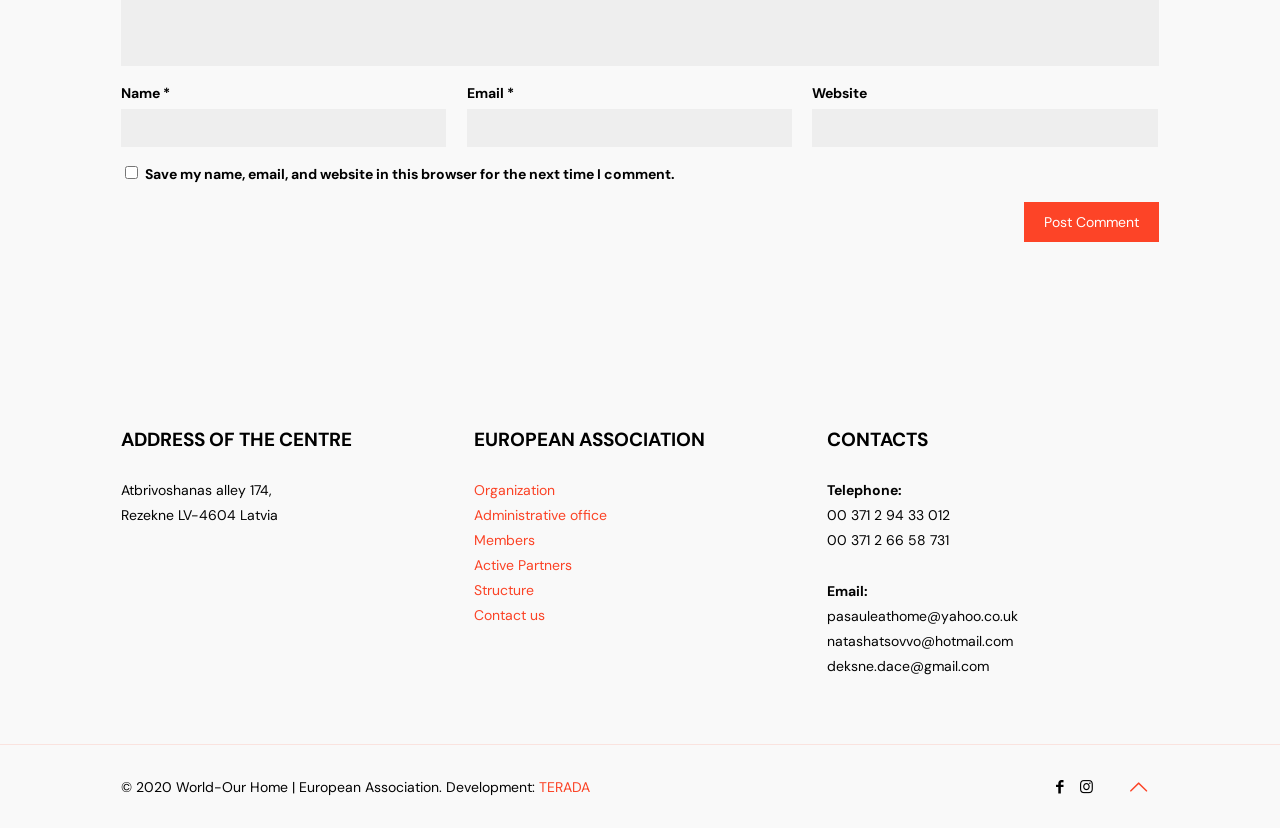What is the address of the centre?
Please use the image to provide a one-word or short phrase answer.

Atbrivoshanas alley 174, Rezekne LV-4604 Latvia